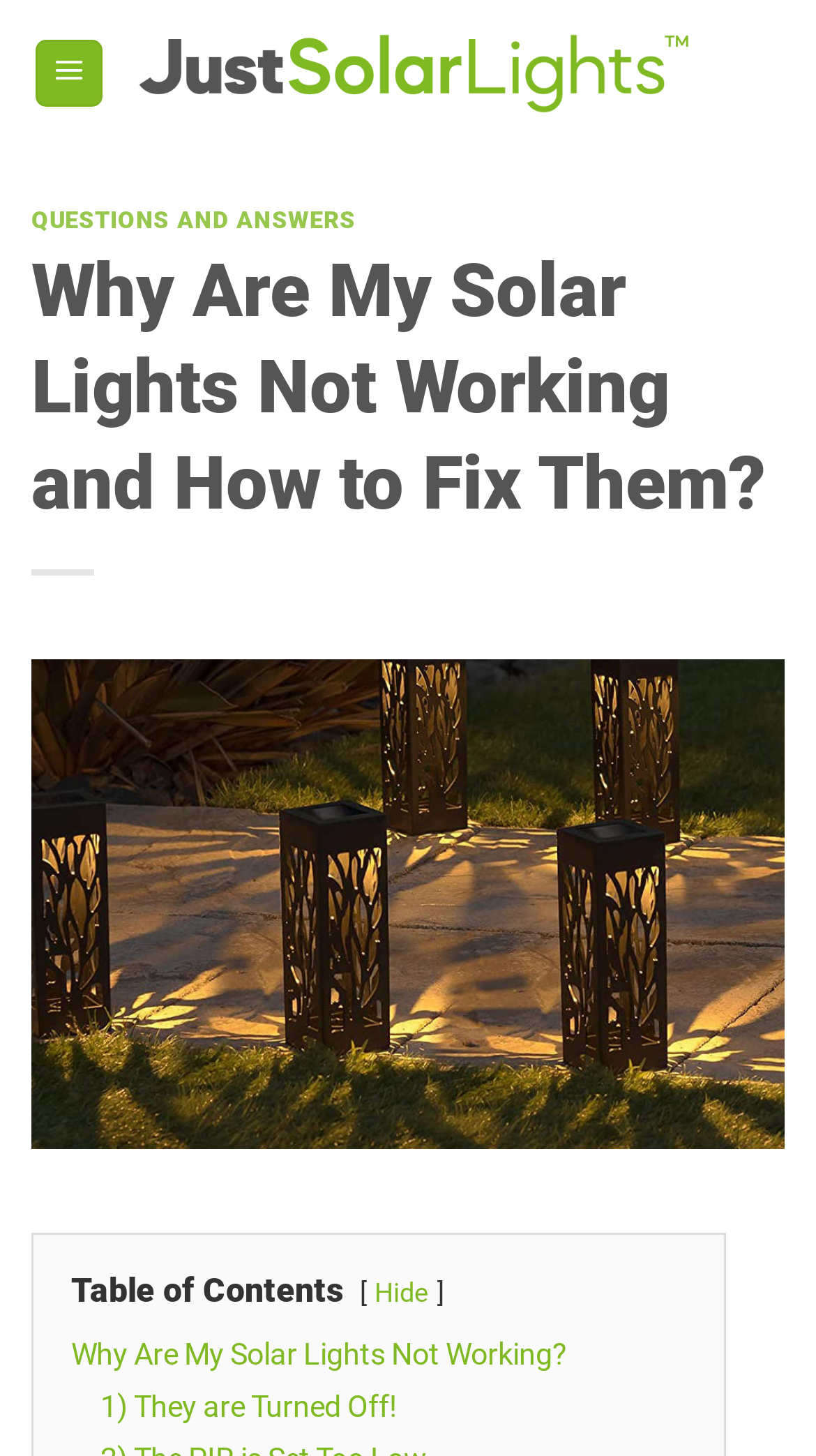Please give a short response to the question using one word or a phrase:
What is the logo of the website?

Just Solar Lights